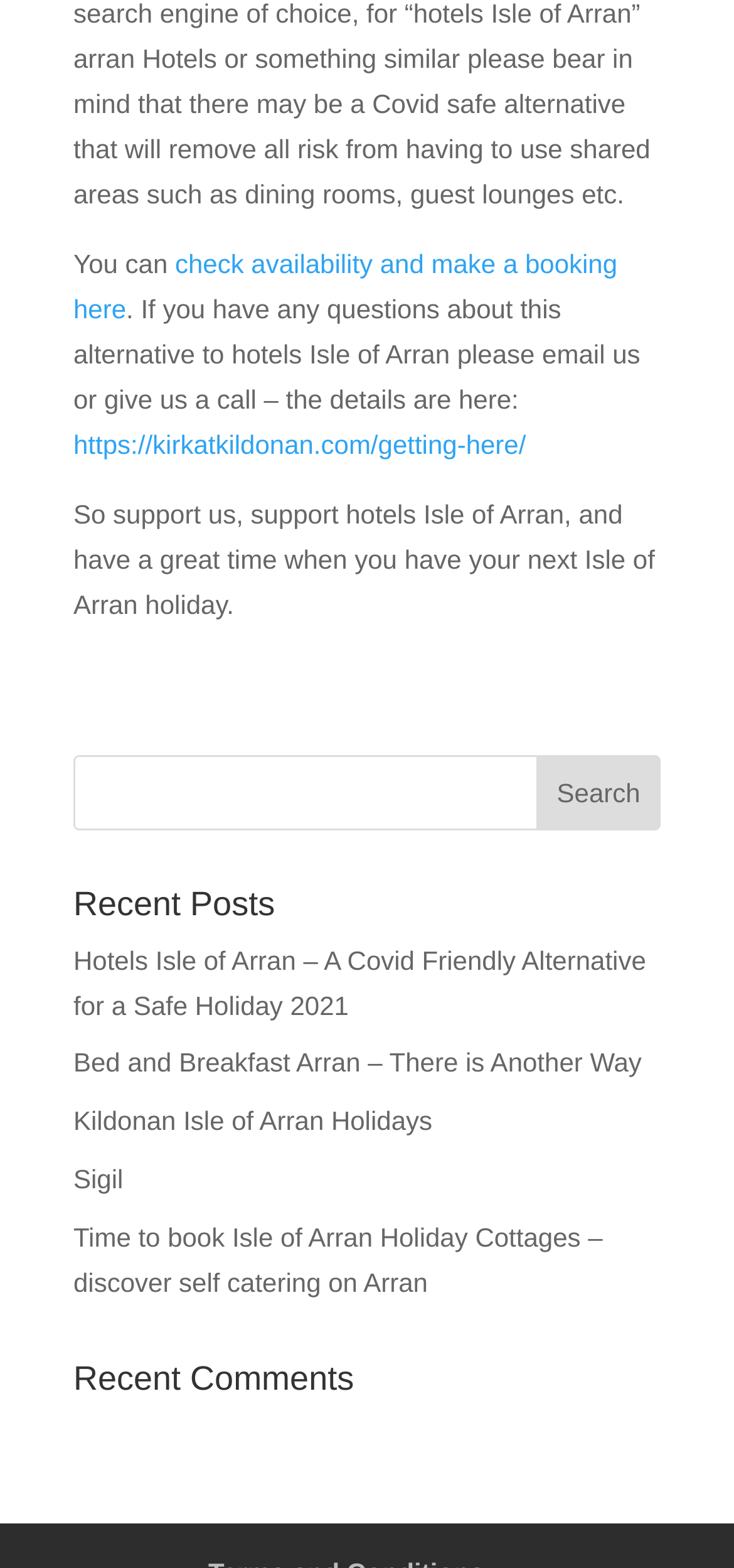Please identify the bounding box coordinates of the clickable area that will allow you to execute the instruction: "Search for something".

[0.1, 0.481, 0.9, 0.529]